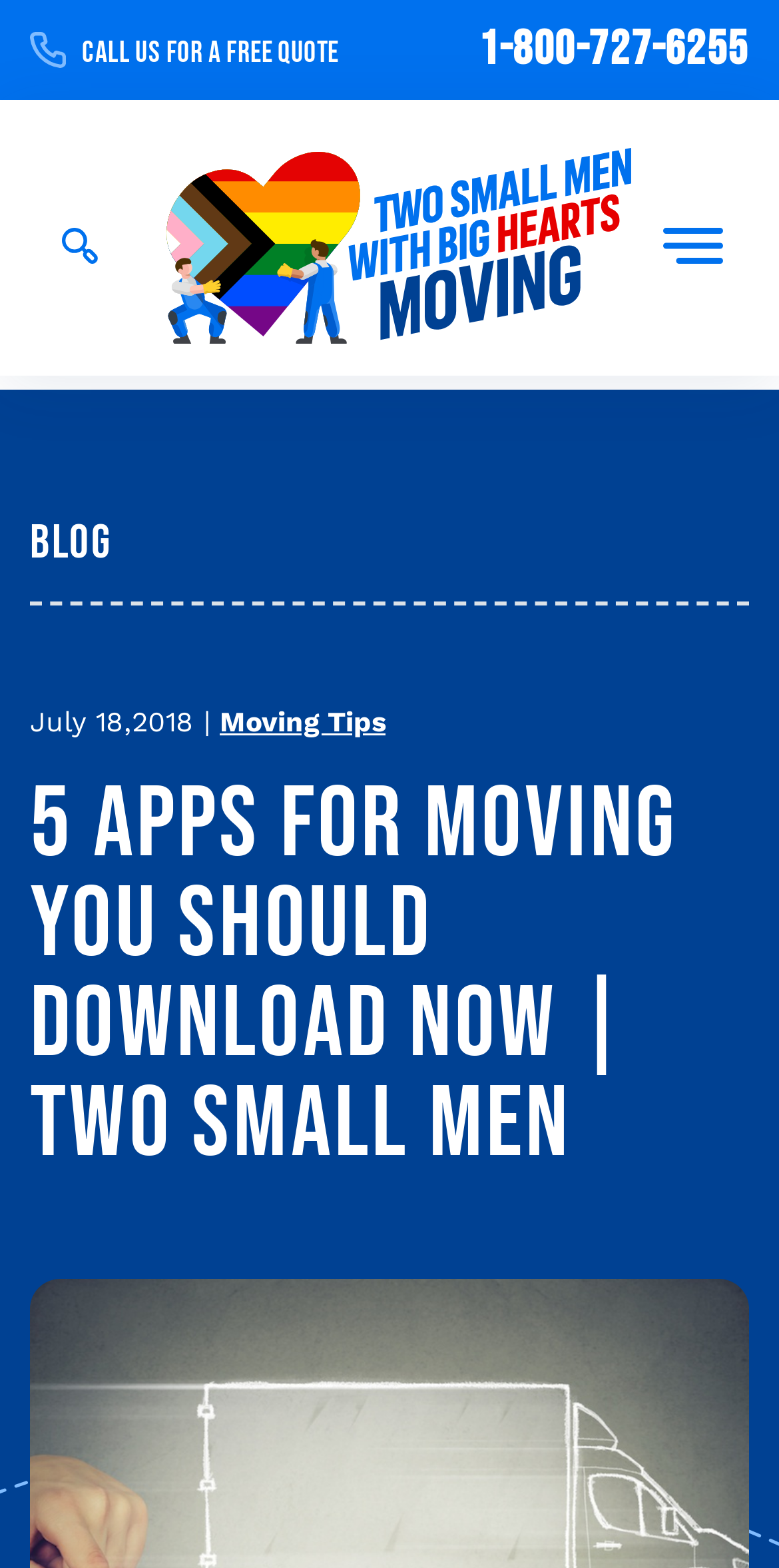Please answer the following query using a single word or phrase: 
What is the category of the blog post?

Moving Tips